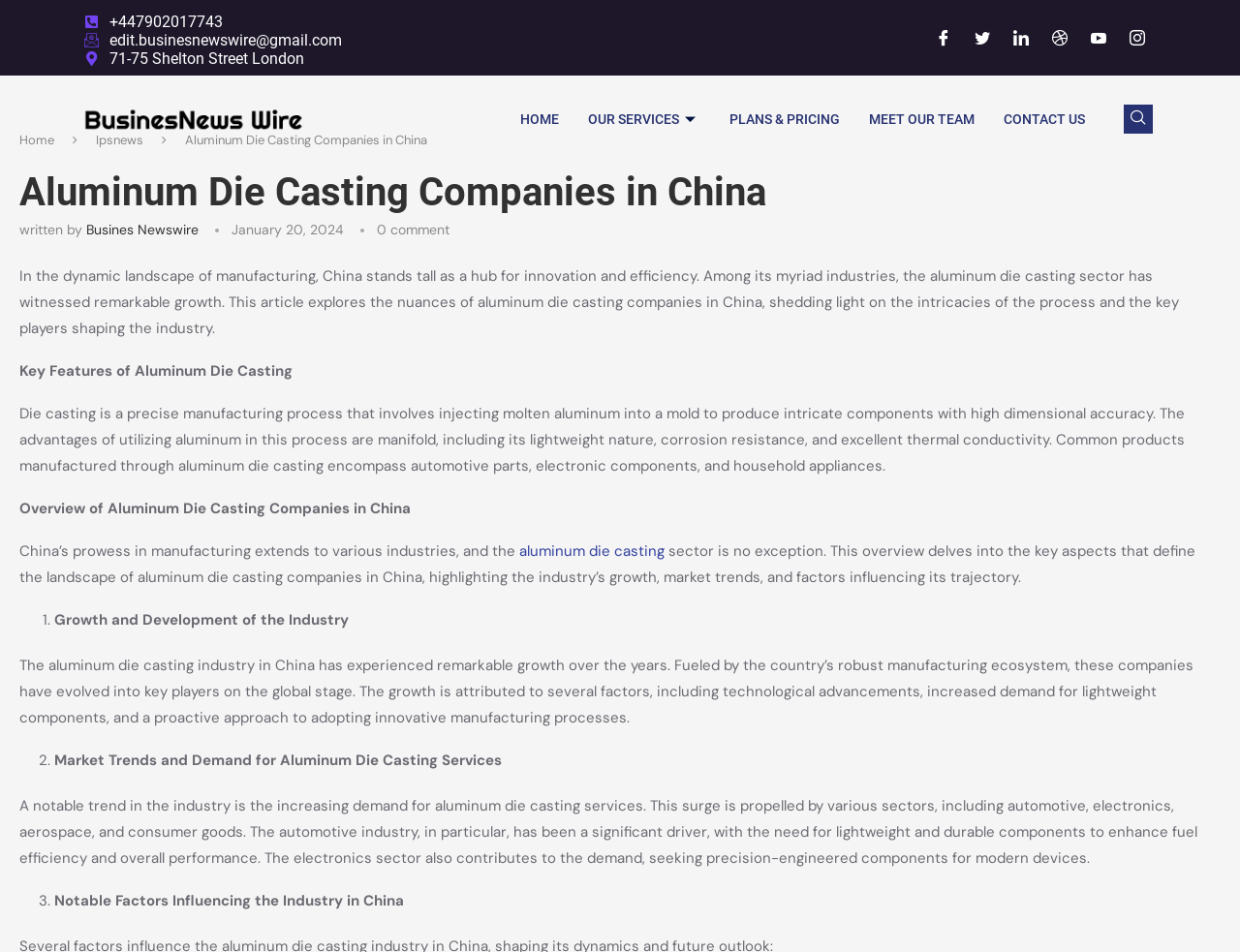Please specify the bounding box coordinates of the area that should be clicked to accomplish the following instruction: "Read more about our services". The coordinates should consist of four float numbers between 0 and 1, i.e., [left, top, right, bottom].

[0.462, 0.09, 0.577, 0.161]